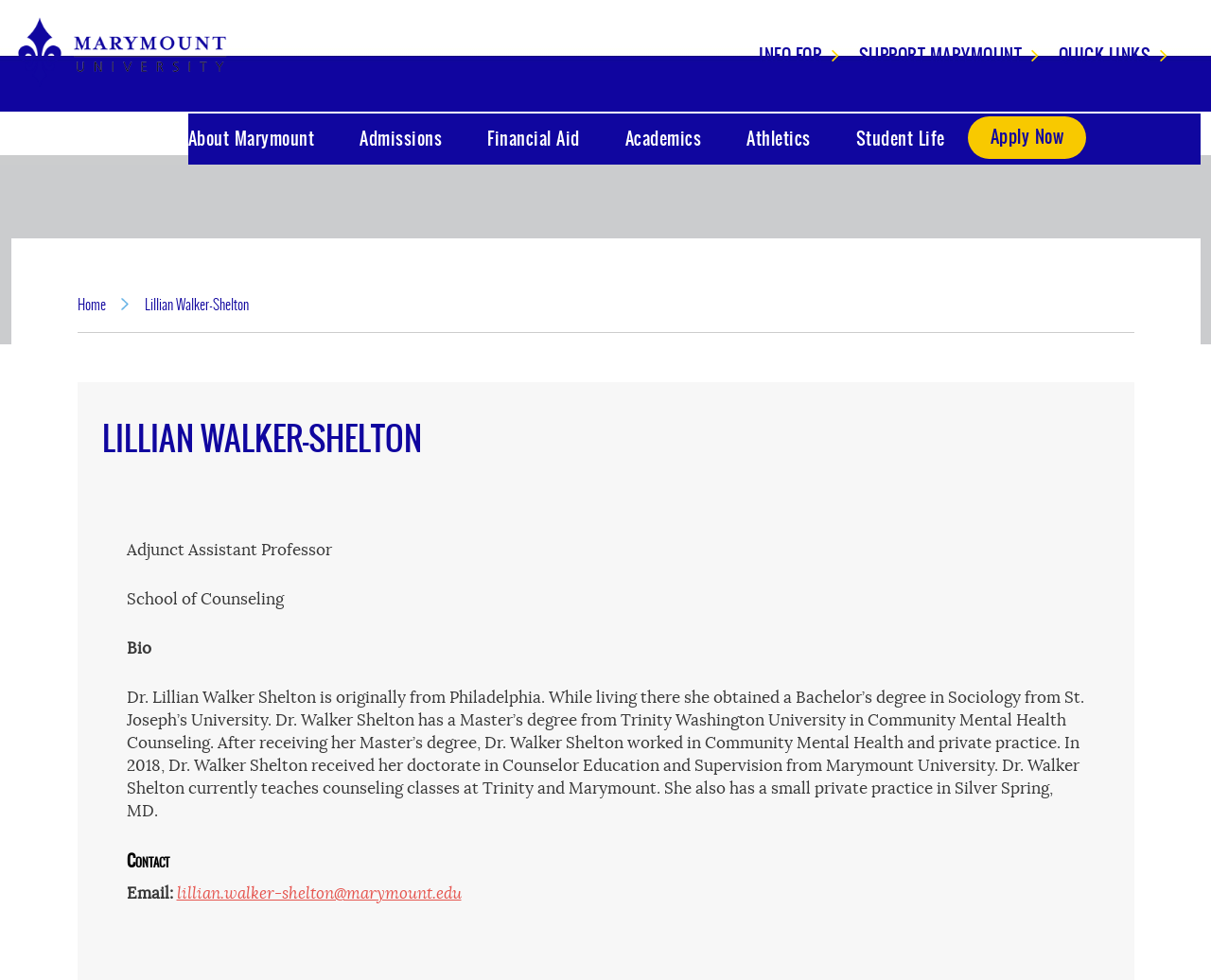Provide a brief response in the form of a single word or phrase:
What university did Dr. Walker Shelton receive her doctorate from?

Marymount University